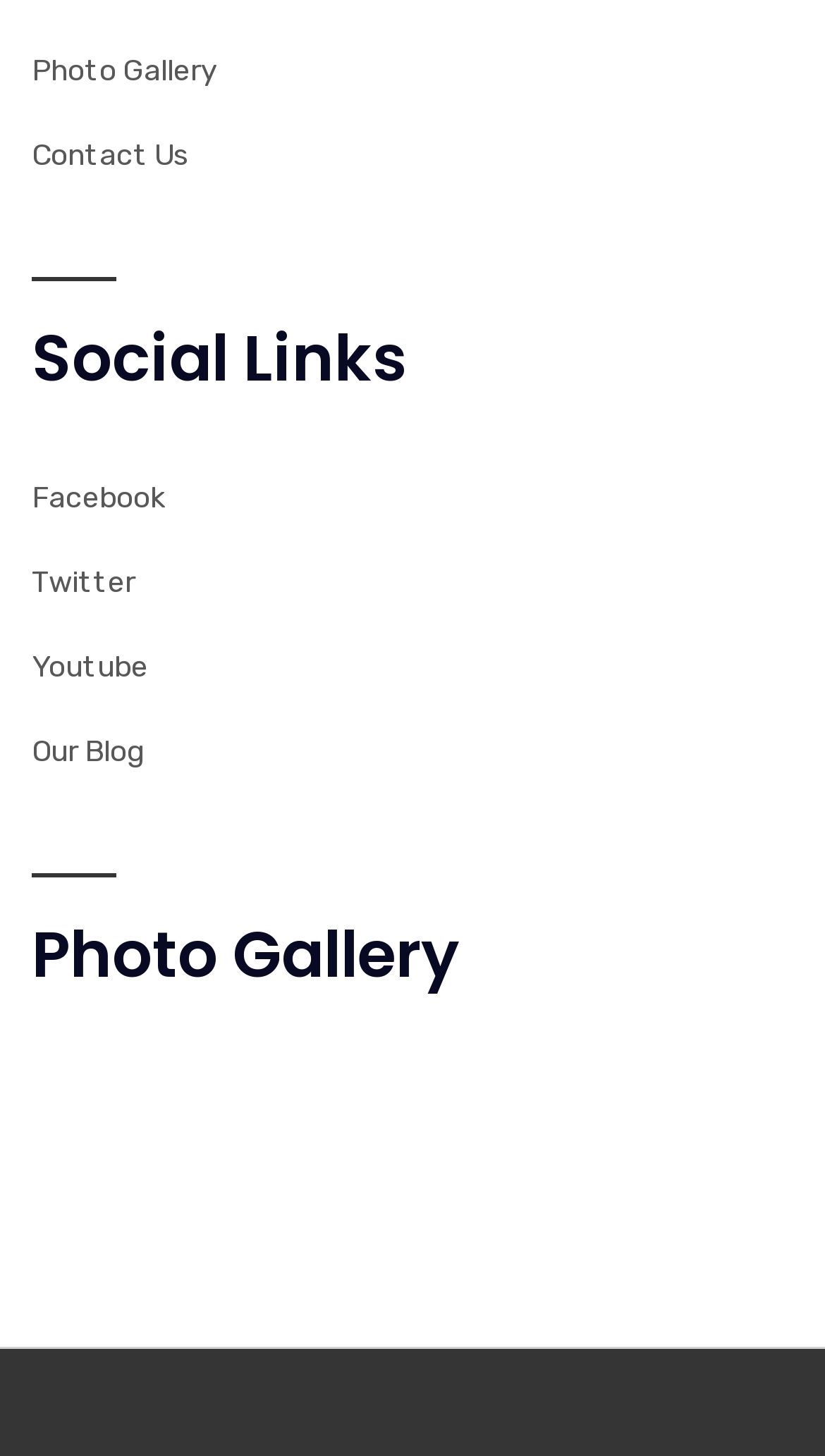Identify the bounding box coordinates for the region to click in order to carry out this instruction: "View Photo Gallery". Provide the coordinates using four float numbers between 0 and 1, formatted as [left, top, right, bottom].

[0.038, 0.037, 0.264, 0.061]